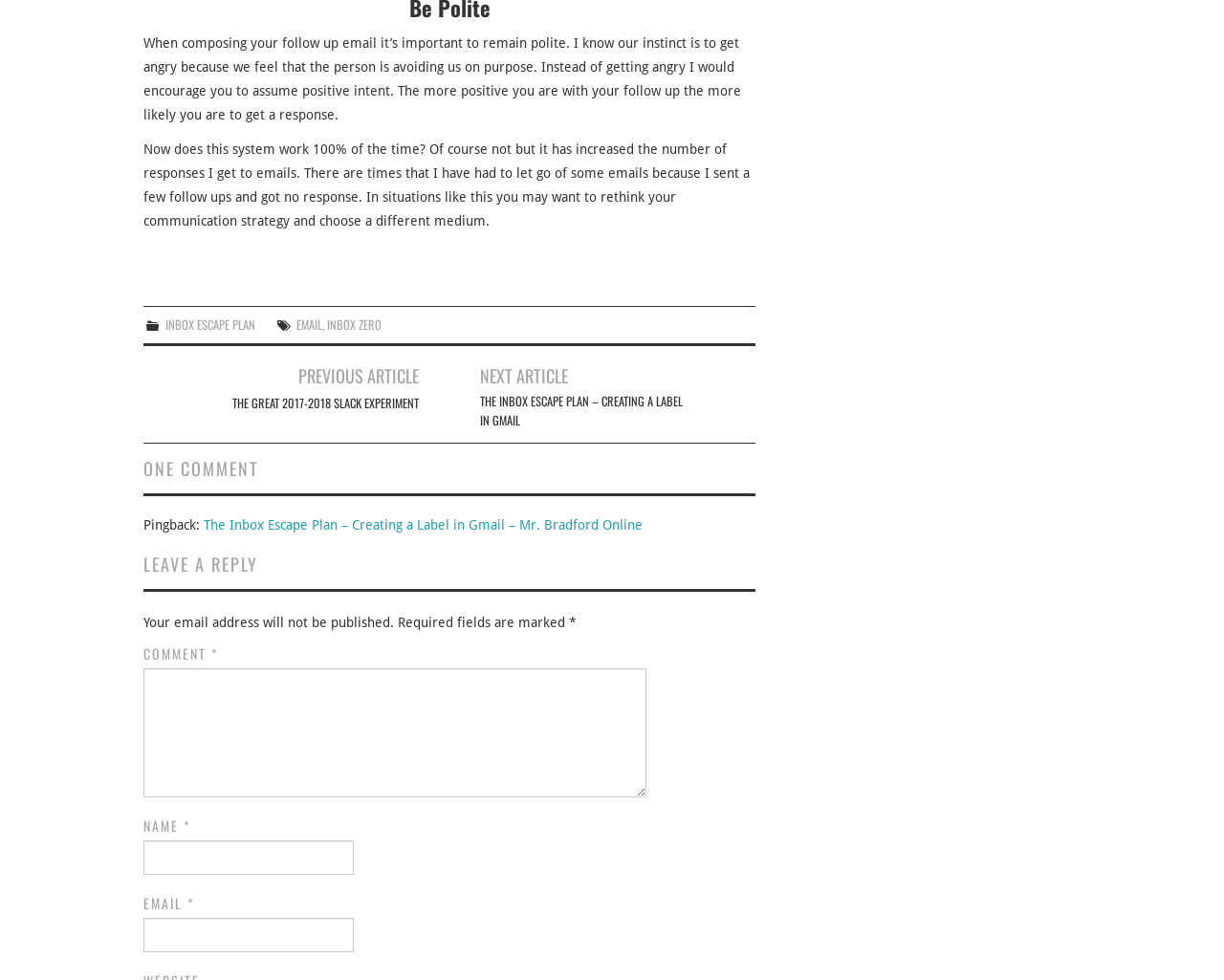Respond with a single word or phrase to the following question: What is the required information to leave a comment?

NAME, EMAIL, and COMMENT